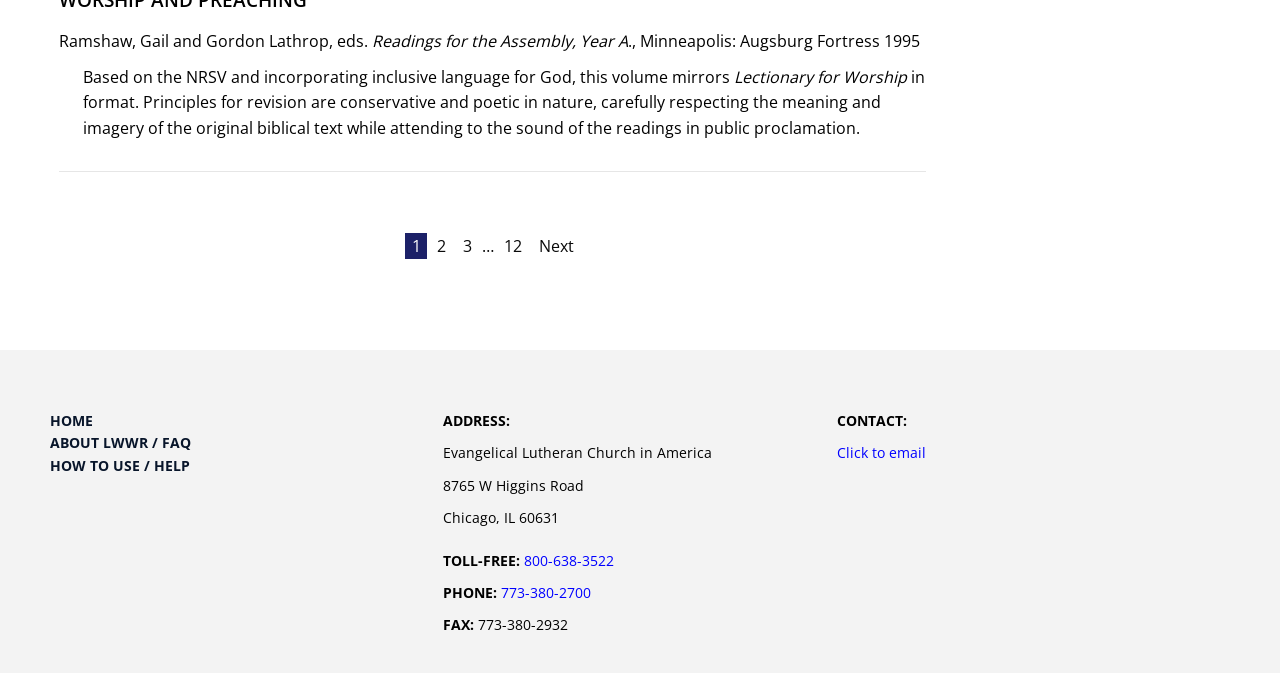Pinpoint the bounding box coordinates of the element that must be clicked to accomplish the following instruction: "contact us". The coordinates should be in the format of four float numbers between 0 and 1, i.e., [left, top, right, bottom].

[0.654, 0.659, 0.723, 0.687]